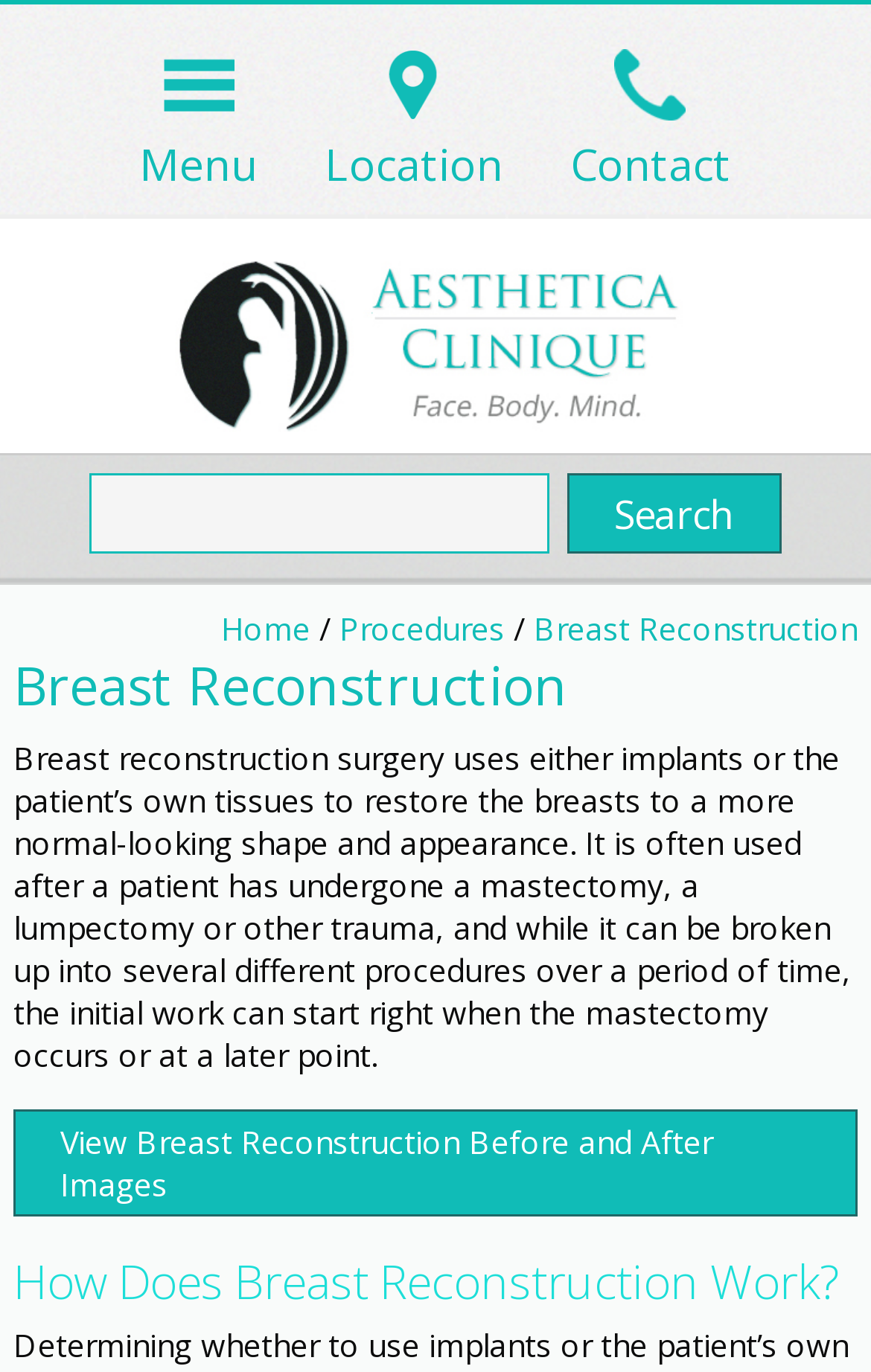Identify the bounding box coordinates of the area you need to click to perform the following instruction: "Search for a query".

[0.651, 0.344, 0.897, 0.403]